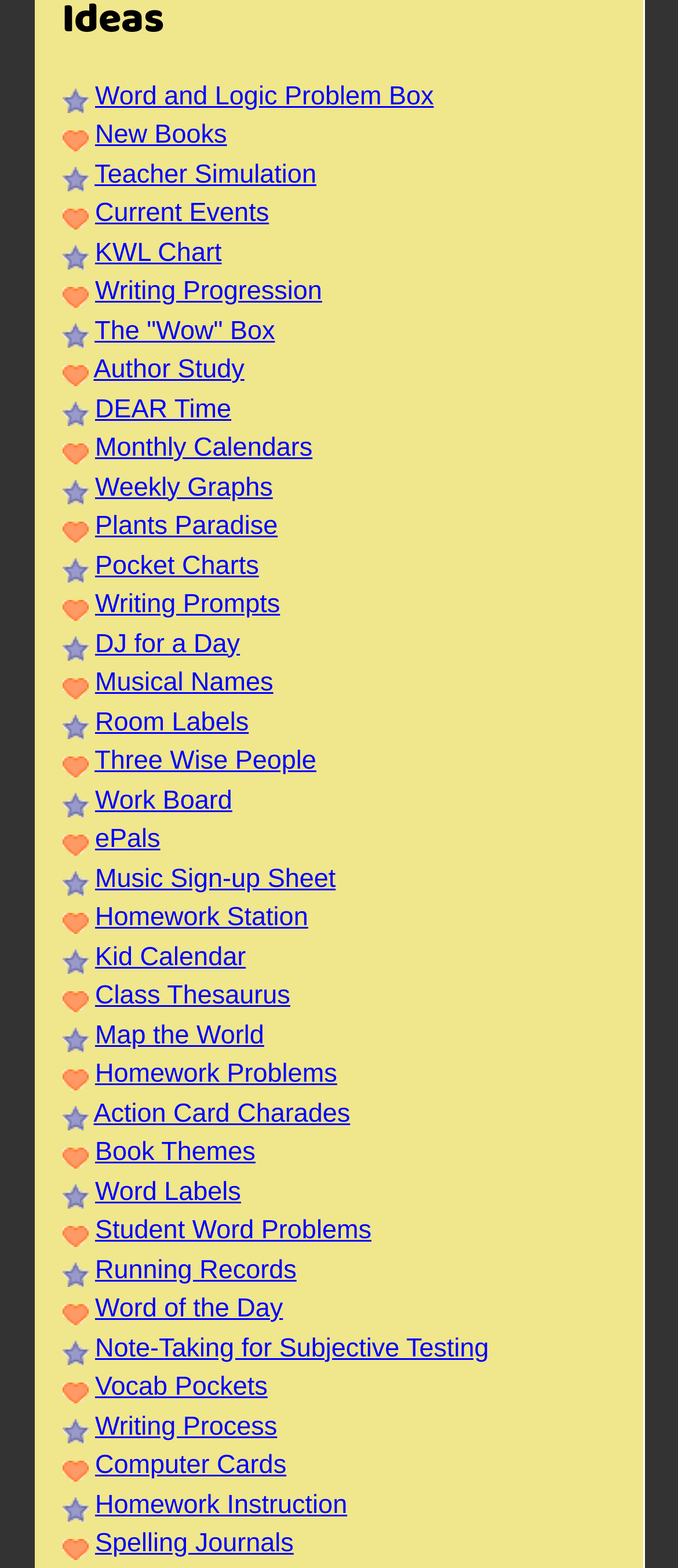Please answer the following question using a single word or phrase: 
What is the last link on the webpage?

Spelling Journals